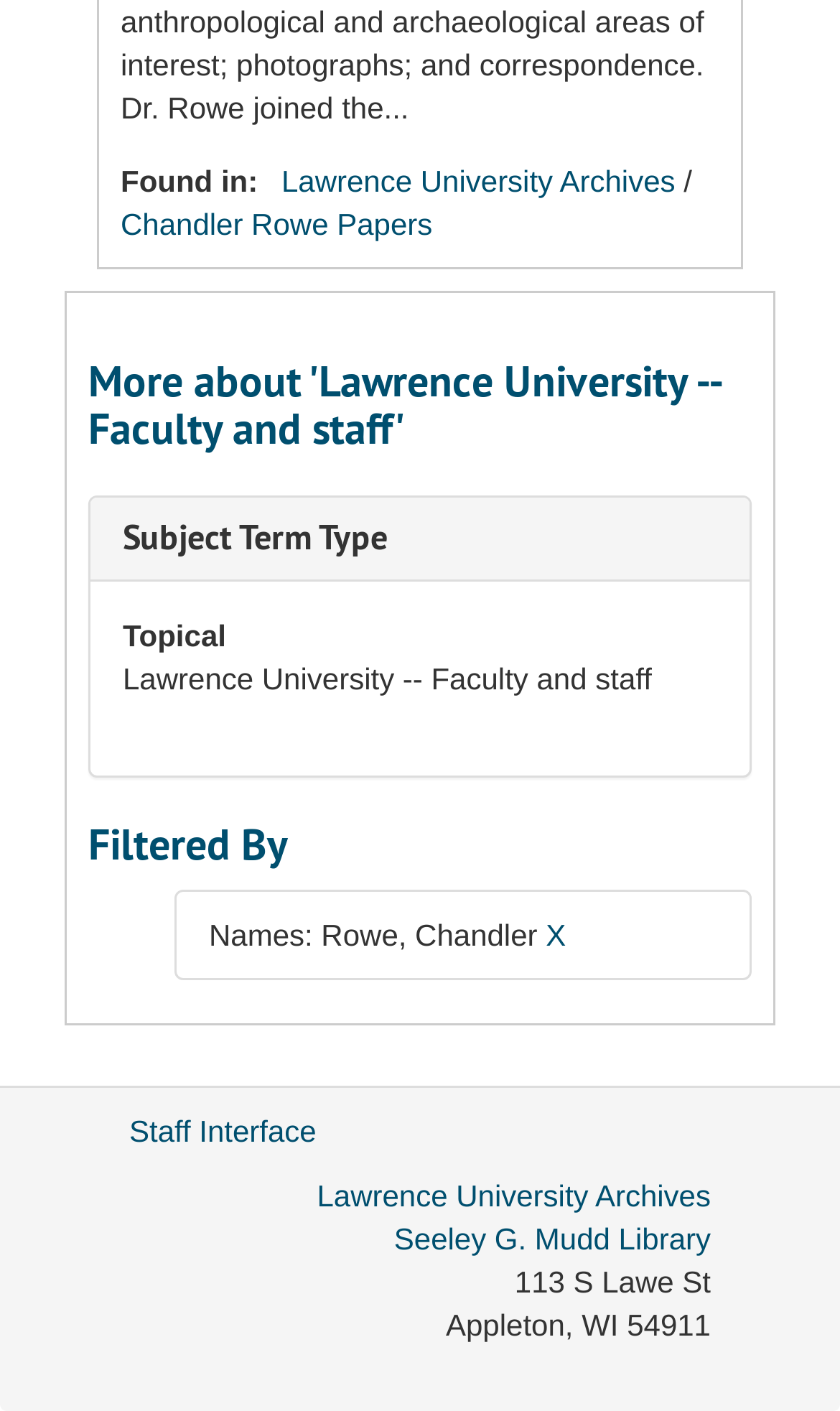Find and provide the bounding box coordinates for the UI element described here: "Seeley G. Mudd Library". The coordinates should be given as four float numbers between 0 and 1: [left, top, right, bottom].

[0.469, 0.865, 0.846, 0.89]